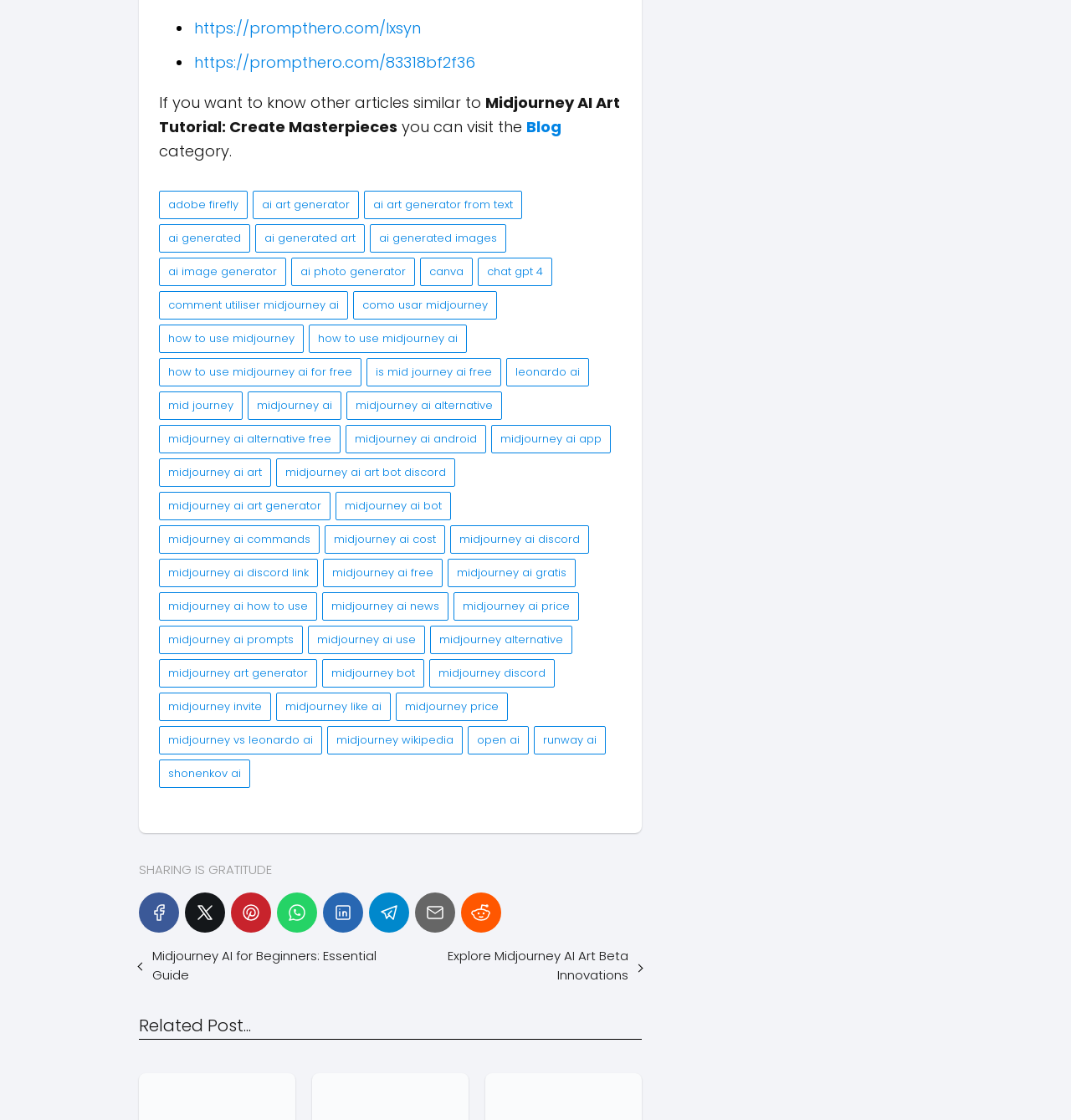Please find the bounding box coordinates in the format (top-left x, top-left y, bottom-right x, bottom-right y) for the given element description. Ensure the coordinates are floating point numbers between 0 and 1. Description: midjourney price

[0.37, 0.618, 0.474, 0.644]